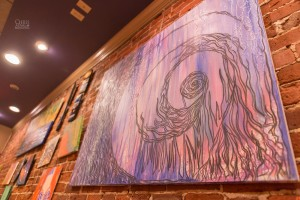Give a concise answer of one word or phrase to the question: 
What type of wall is the artwork displayed on?

Textured brick wall